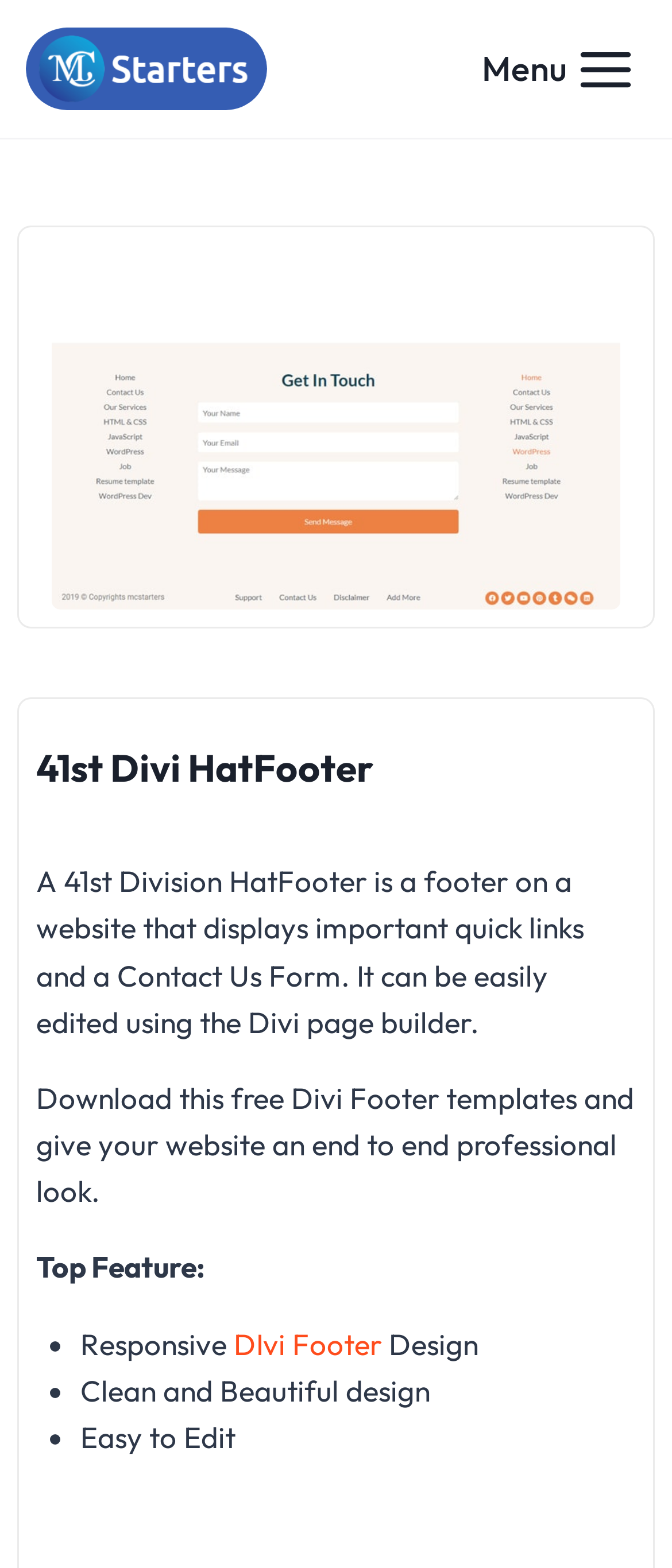Your task is to find and give the main heading text of the webpage.

41st Divi HatFooter